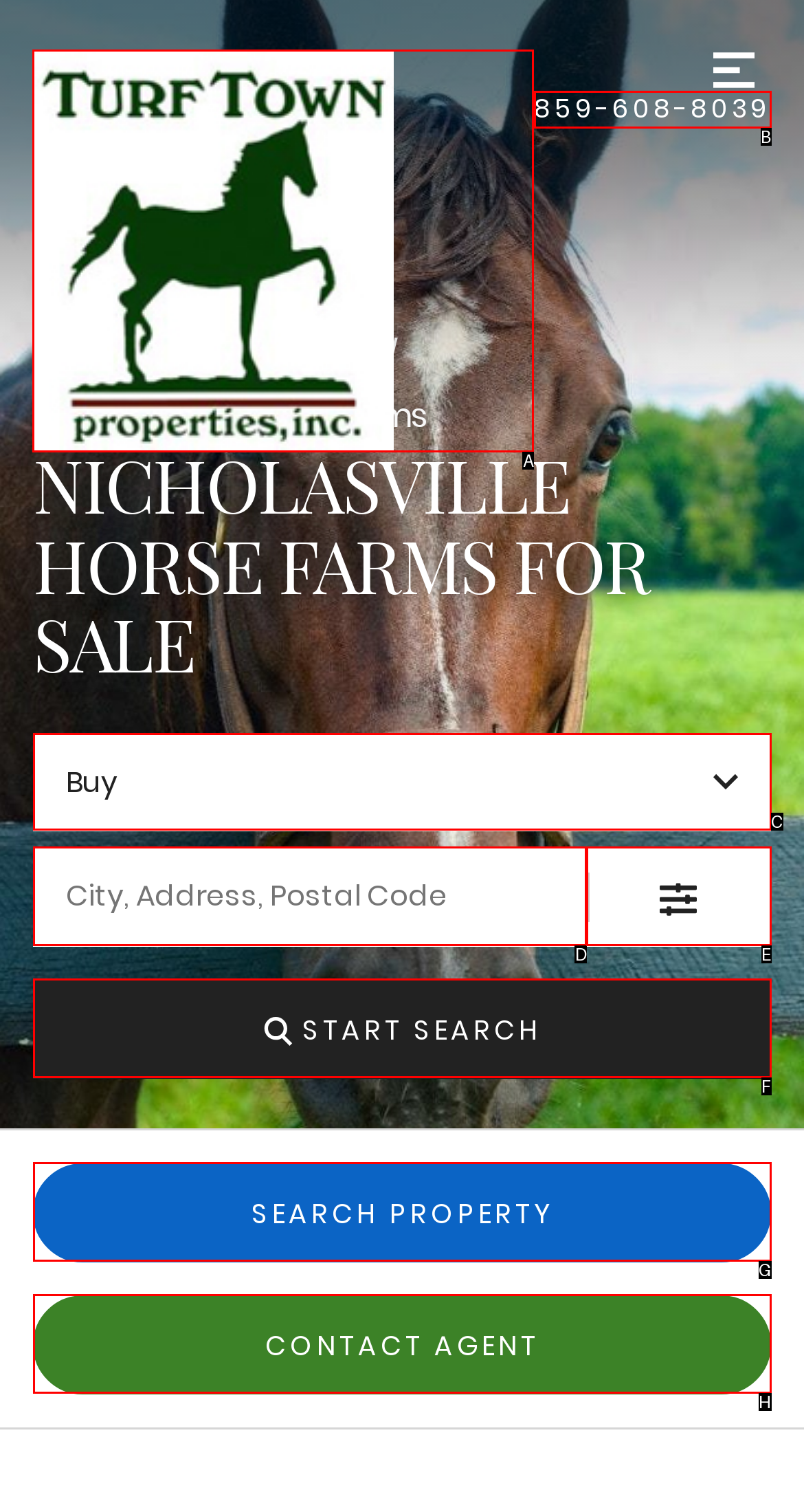Select the appropriate bounding box to fulfill the task: go to homepage Respond with the corresponding letter from the choices provided.

A